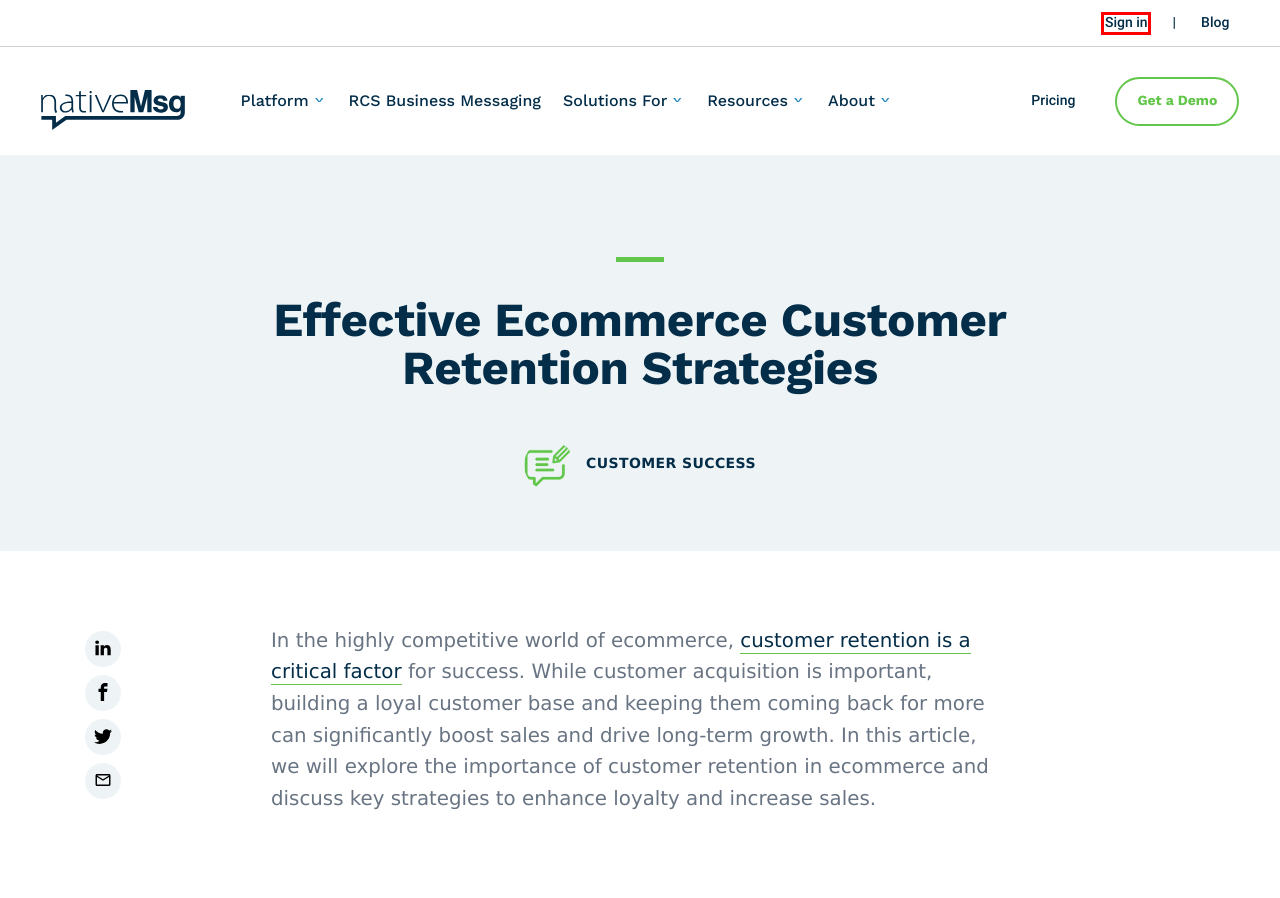Given a webpage screenshot with a UI element marked by a red bounding box, choose the description that best corresponds to the new webpage that will appear after clicking the element. The candidates are:
A. Blog - nativeMsg
B. RCS Business Messaging | nativeMsg
C. RCS Business Messaging | Nativemsg
D. Request a demo - nativeMsg
E. RCS API Revolution with Nativemsg | Seamless Connectivity
F. Privacy Policy - nativeMsg
G. nativeMsg
H. Customer Retention Using Conversational Commerce - nativeMsg

G